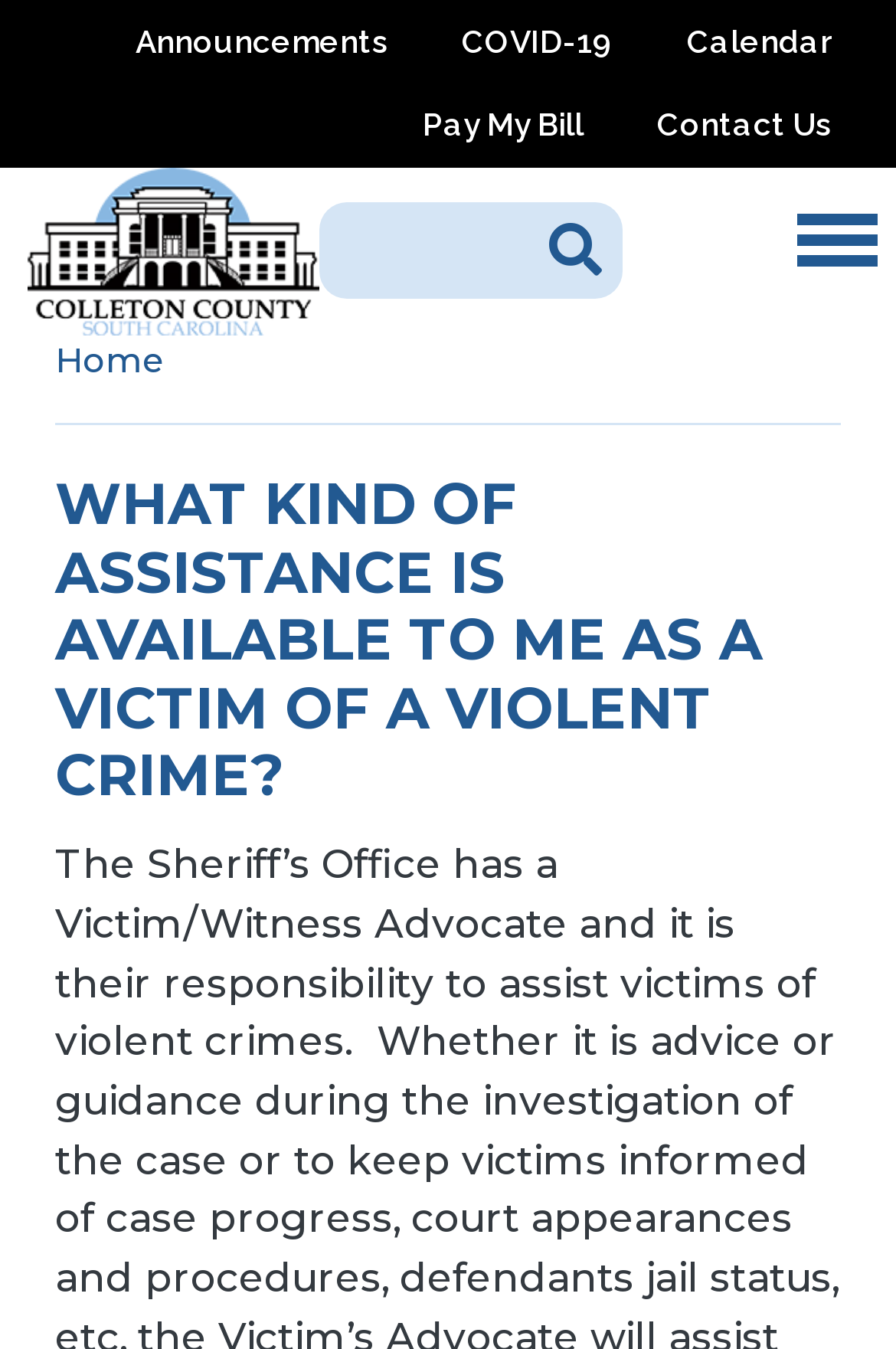Pinpoint the bounding box coordinates of the element you need to click to execute the following instruction: "contact us". The bounding box should be represented by four float numbers between 0 and 1, in the format [left, top, right, bottom].

[0.692, 0.062, 0.969, 0.124]